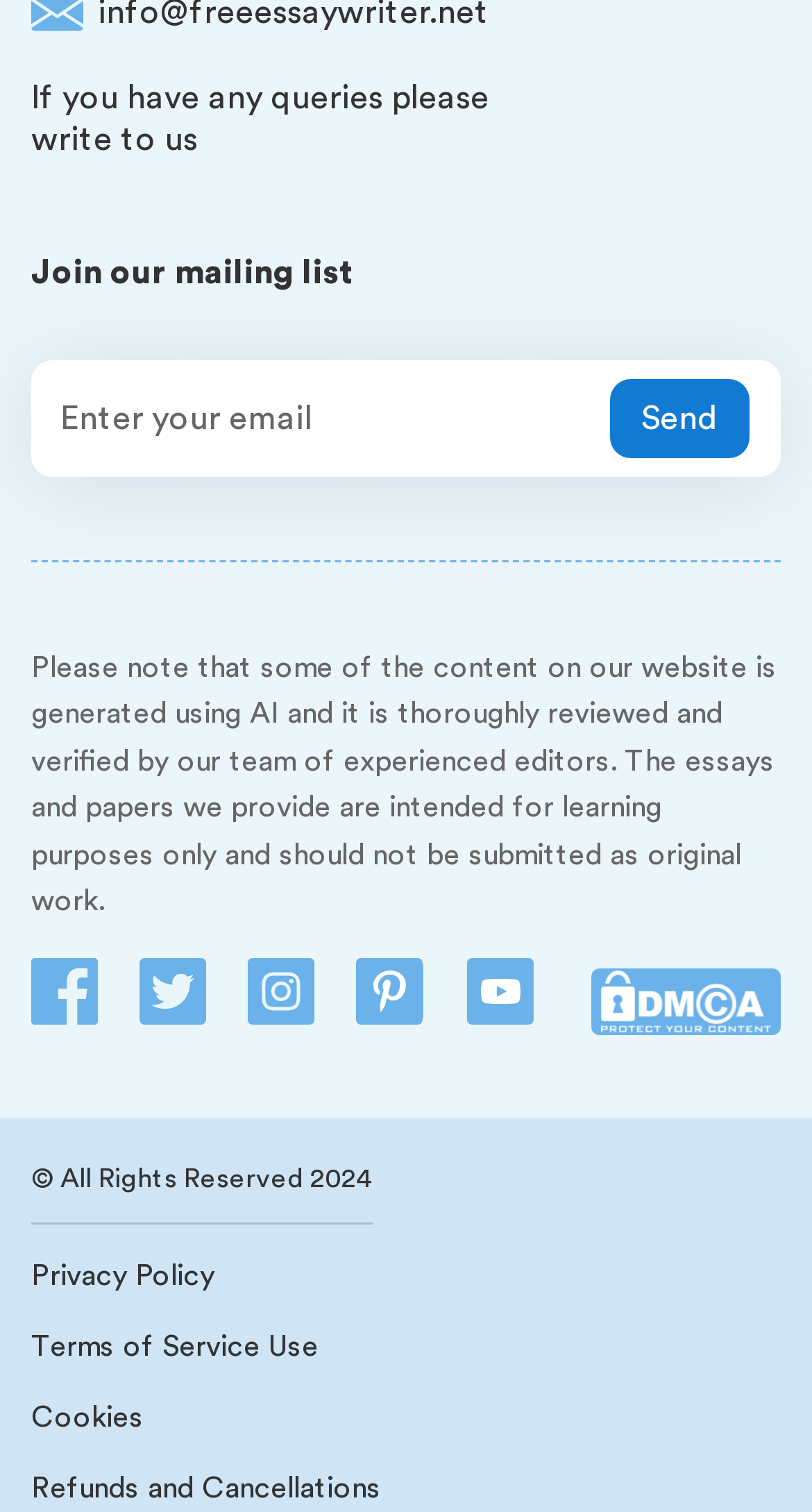What is the purpose of the textbox at the bottom of the page?
Answer briefly with a single word or phrase based on the image.

Enter email